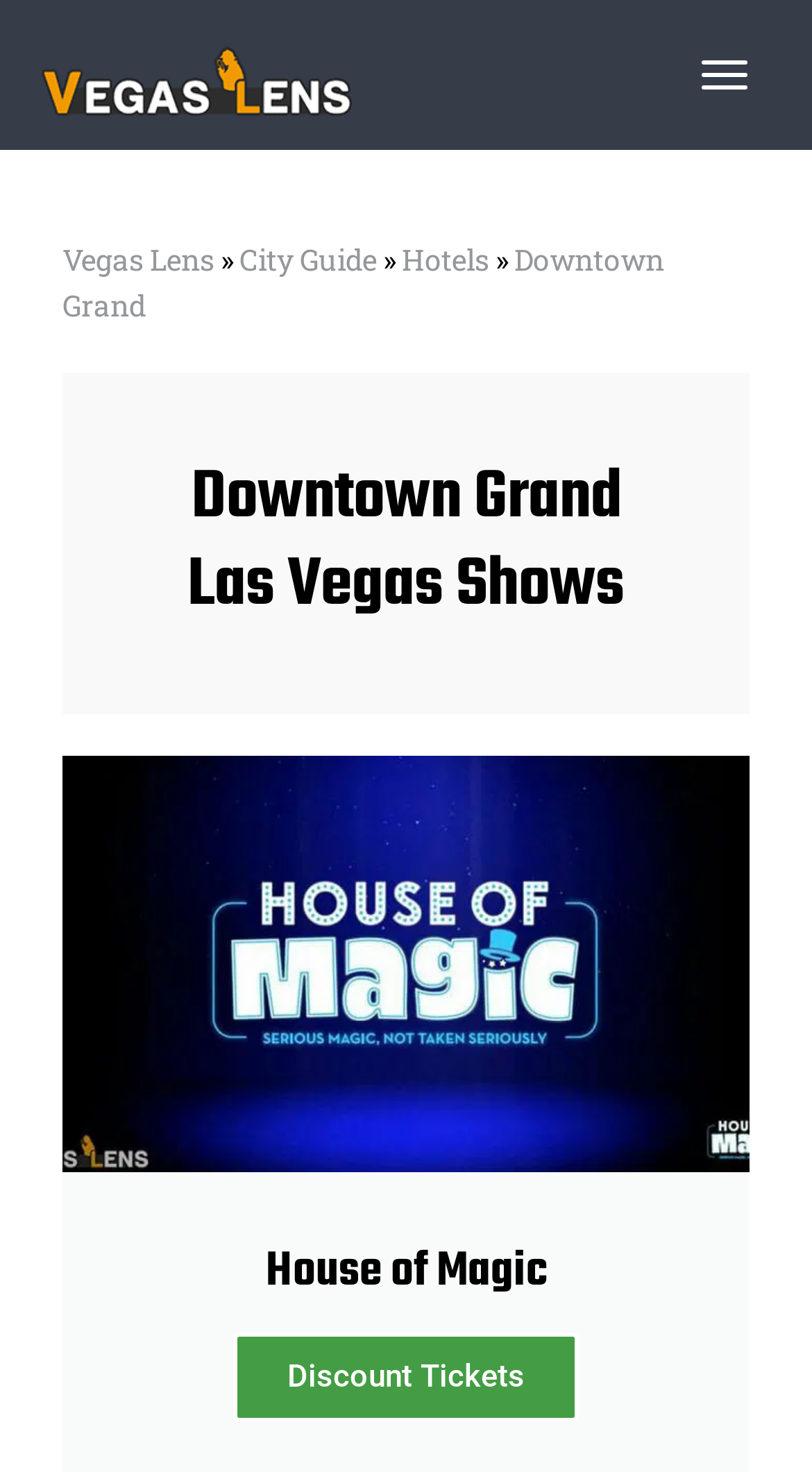Identify the bounding box of the UI element that matches this description: "Downtown Grand".

[0.077, 0.163, 0.818, 0.221]